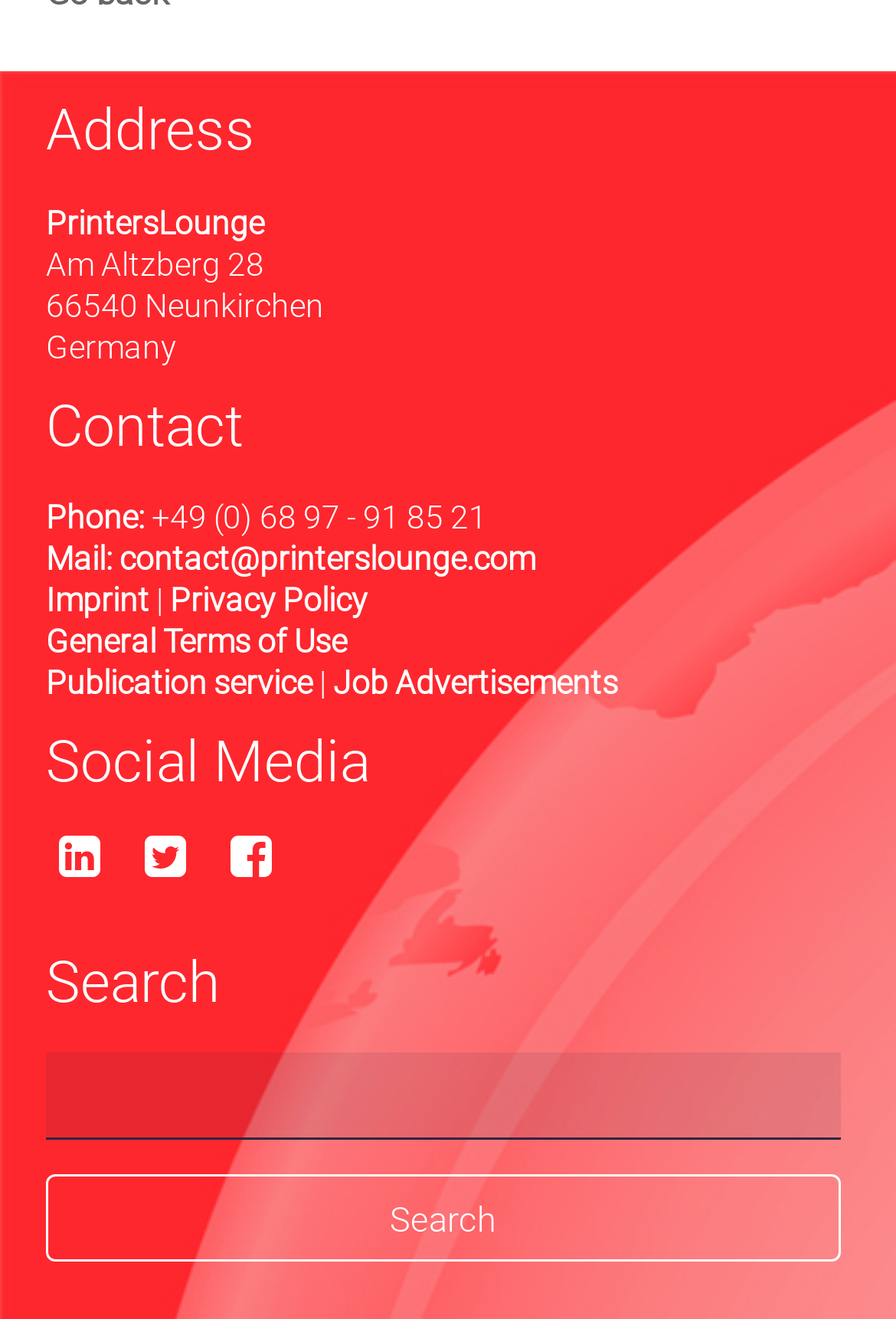Use the information in the screenshot to answer the question comprehensively: What is the company name?

The company name can be found in the 'Address' section, where it is written as 'PrintersLounge'.